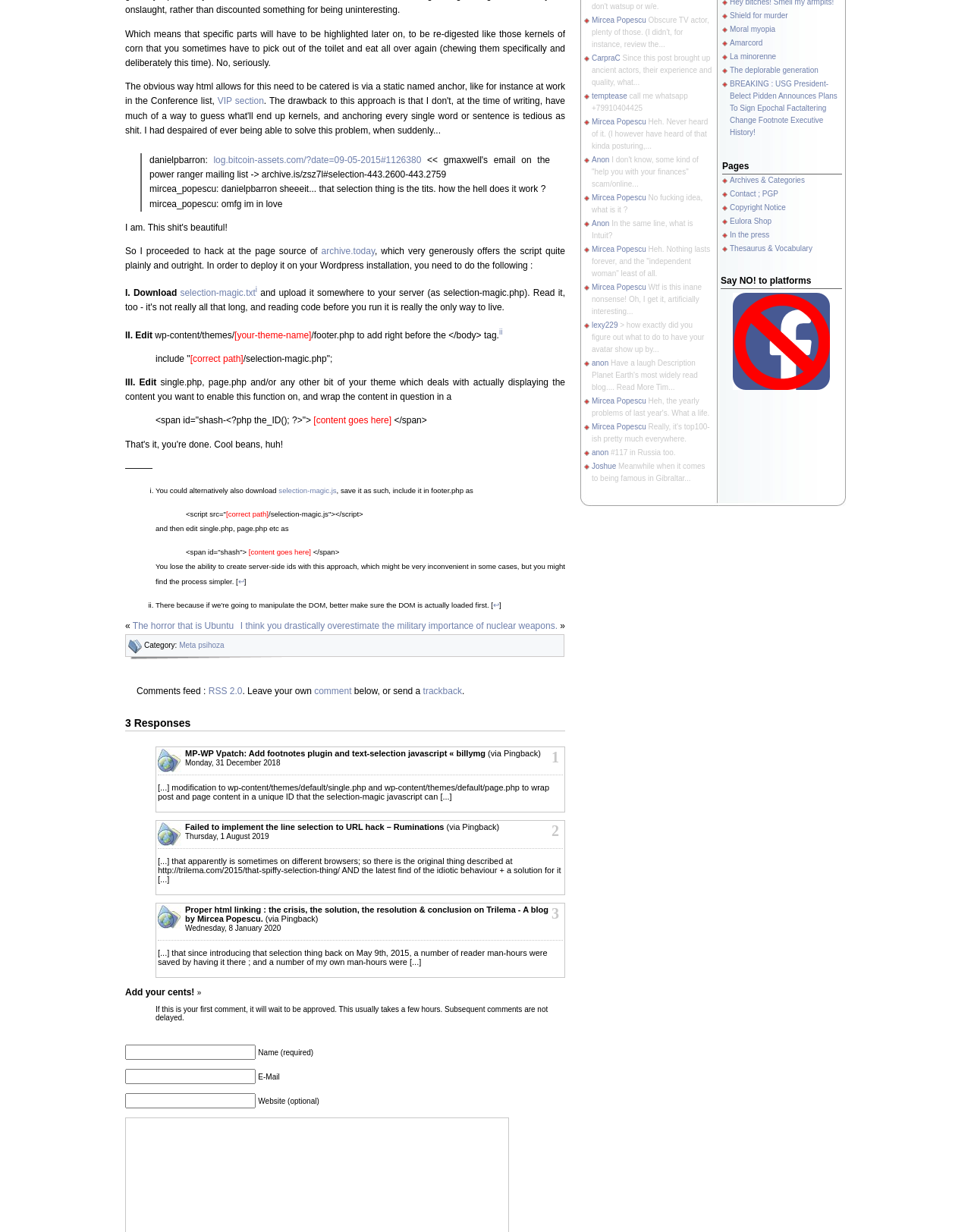Identify the bounding box of the UI element described as follows: "Contact ; PGP". Provide the coordinates as four float numbers in the range of 0 to 1 [left, top, right, bottom].

[0.752, 0.154, 0.802, 0.161]